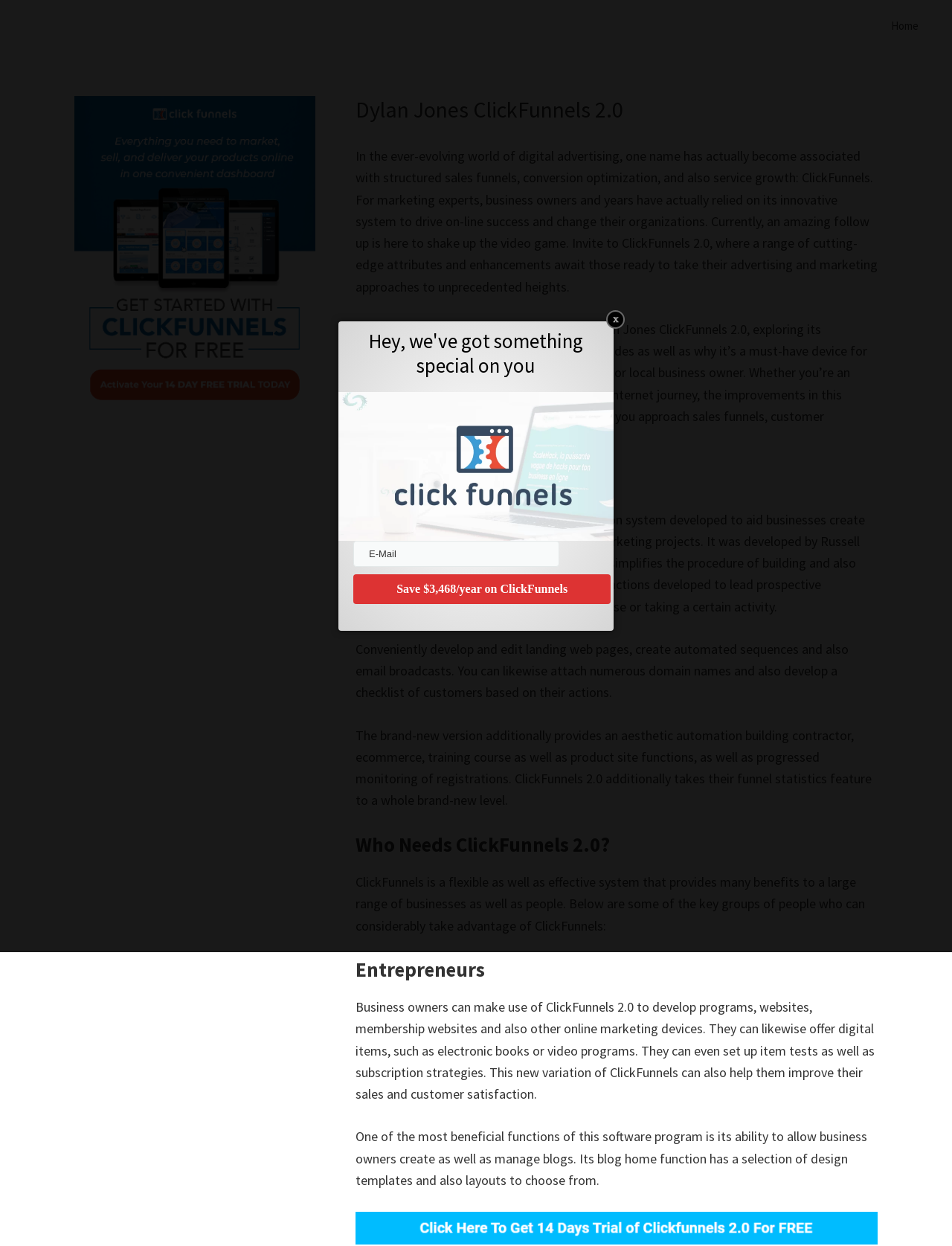What is the new feature in ClickFunnels 2.0?
Answer the question with a single word or phrase, referring to the image.

Visual automation builder